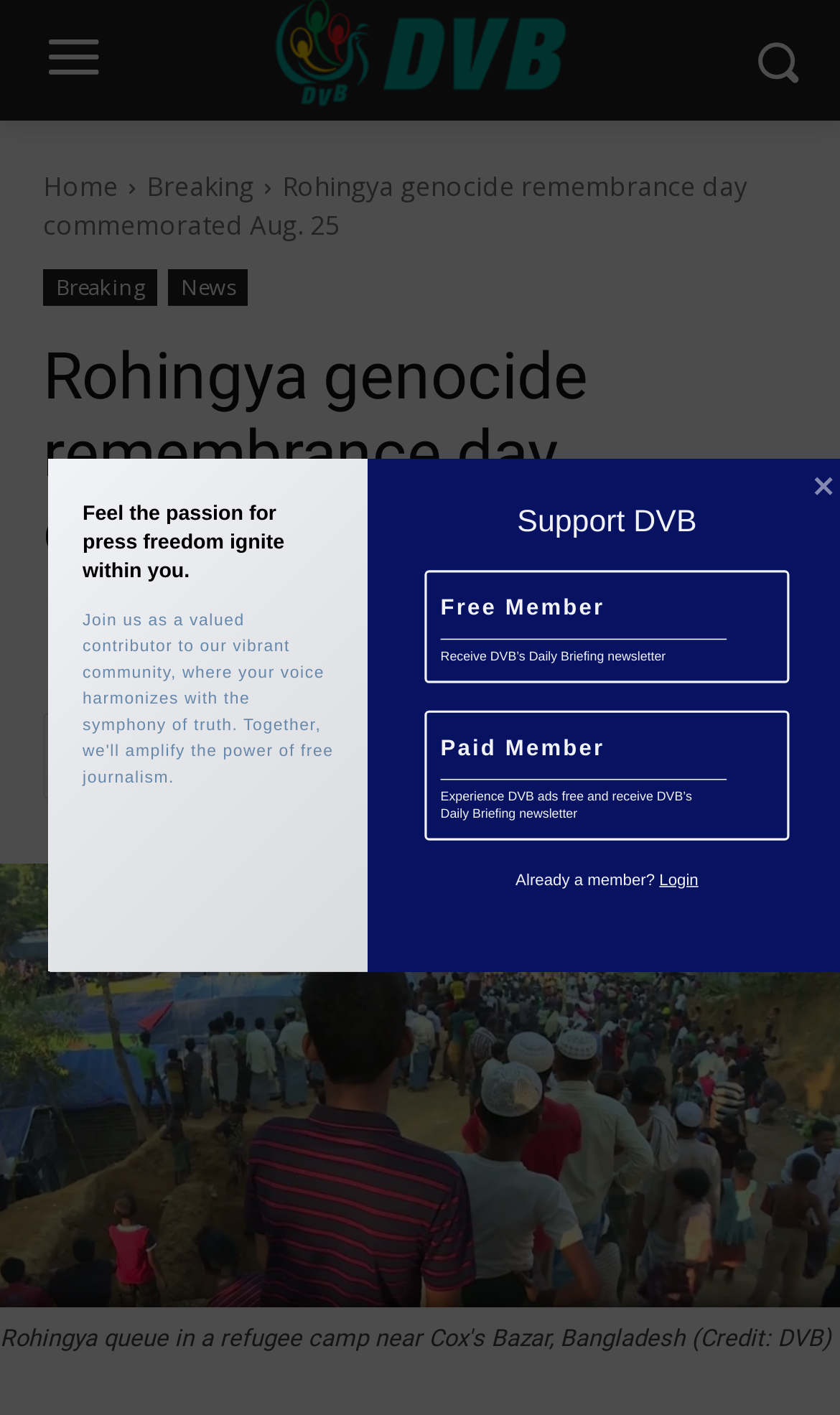Determine the bounding box coordinates for the area that should be clicked to carry out the following instruction: "View the image".

[0.0, 0.61, 1.0, 0.924]